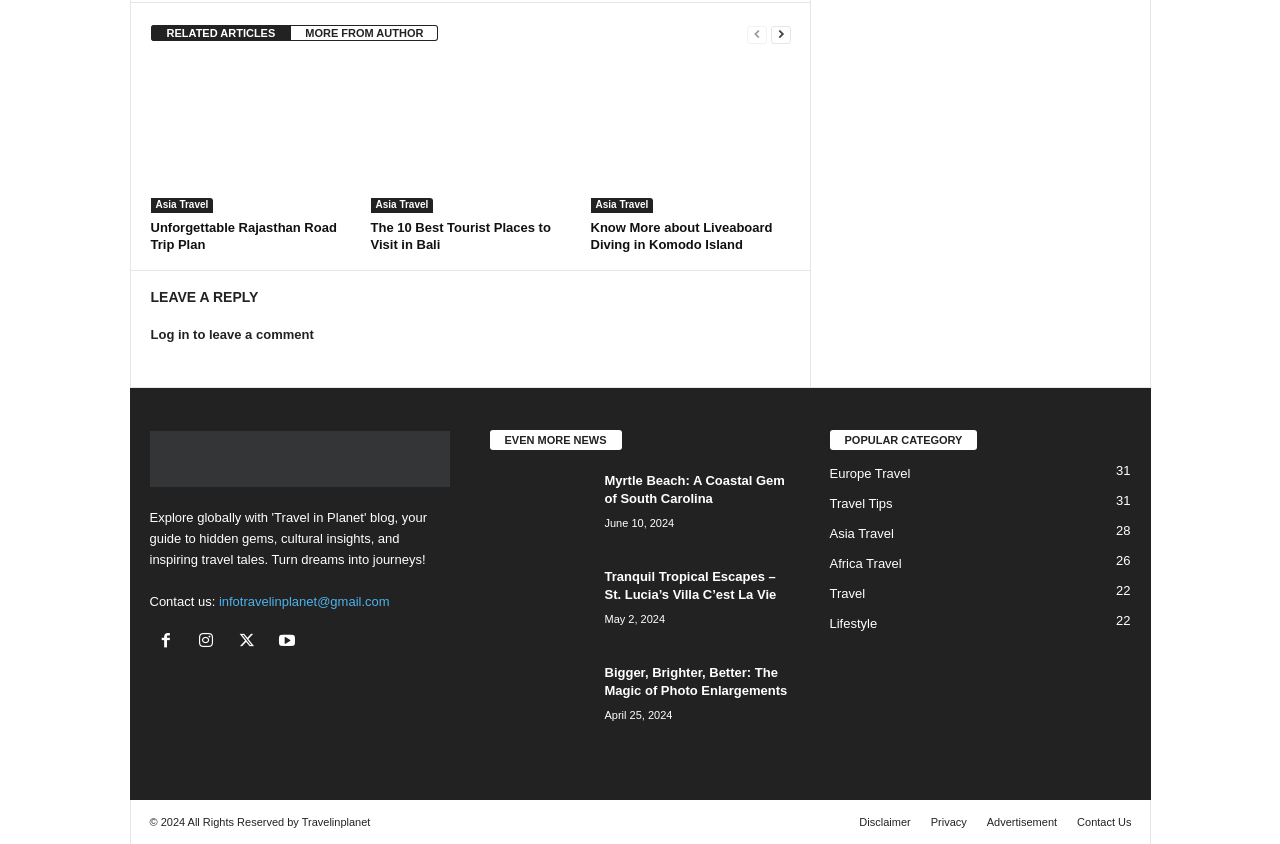Determine the bounding box coordinates of the target area to click to execute the following instruction: "Check 'LEAVE A REPLY'."

[0.118, 0.339, 0.618, 0.366]